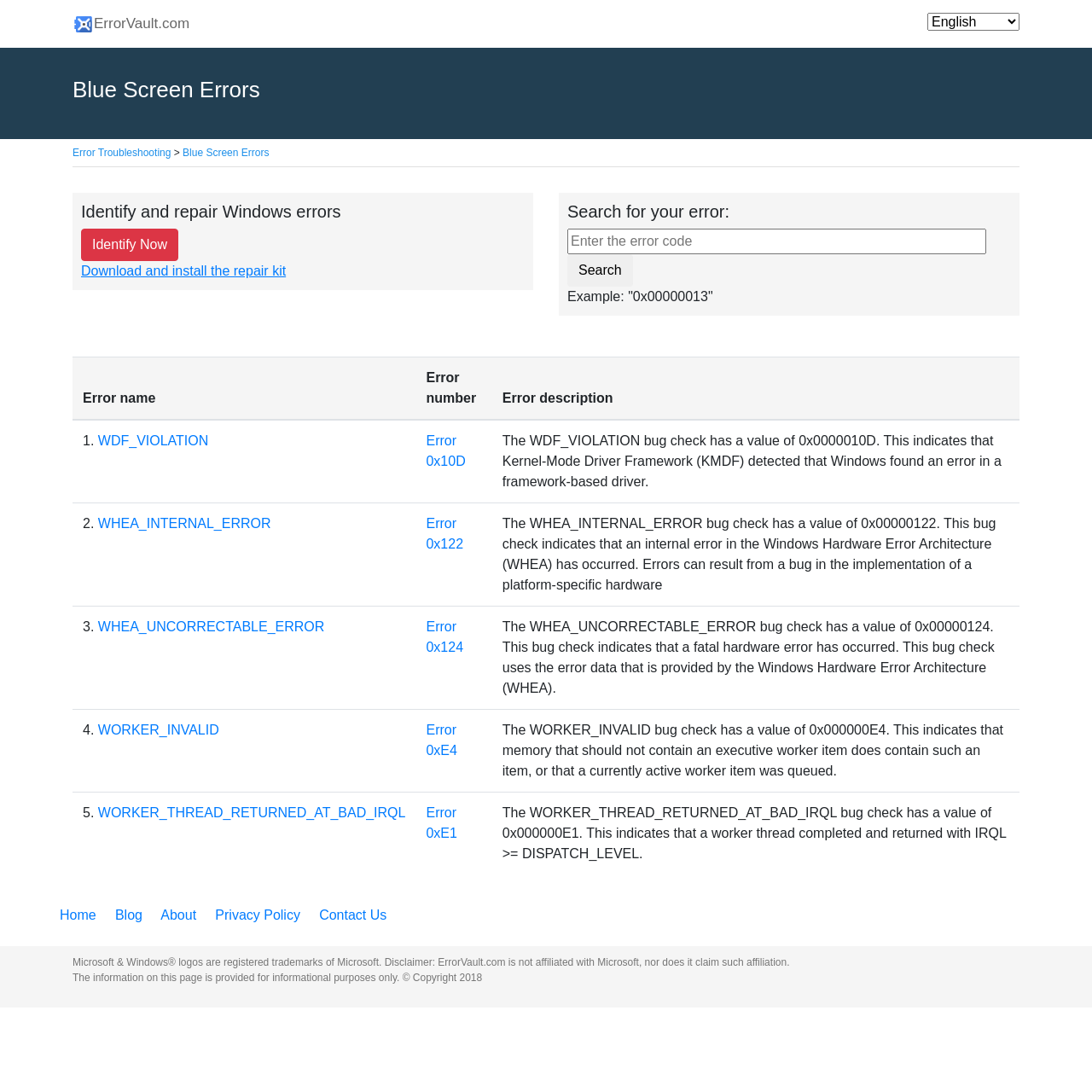Please identify the bounding box coordinates of the element I need to click to follow this instruction: "Go to Error Troubleshooting".

[0.066, 0.135, 0.157, 0.145]